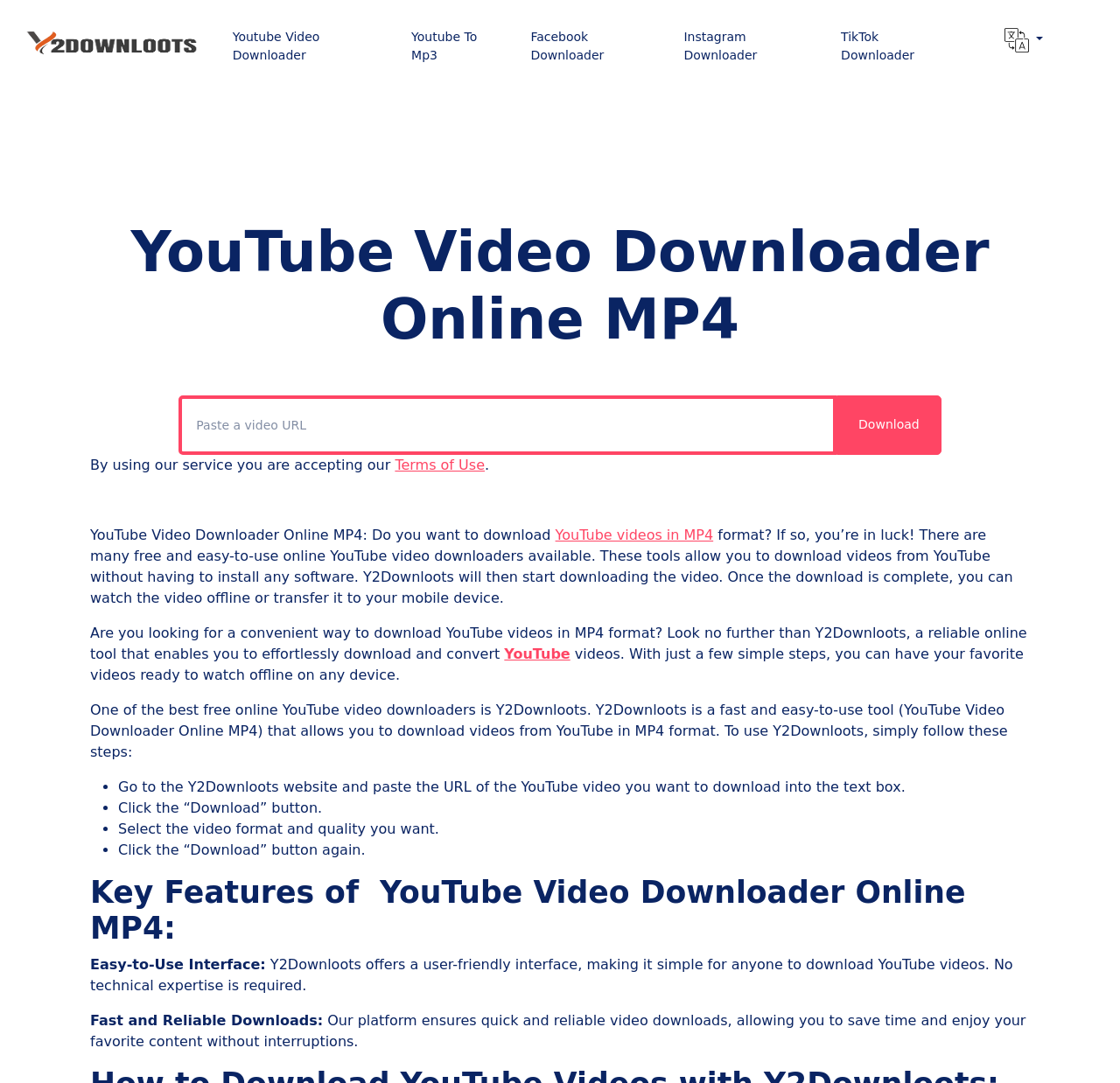Locate the bounding box coordinates of the item that should be clicked to fulfill the instruction: "Select a language".

[0.878, 0.019, 0.941, 0.055]